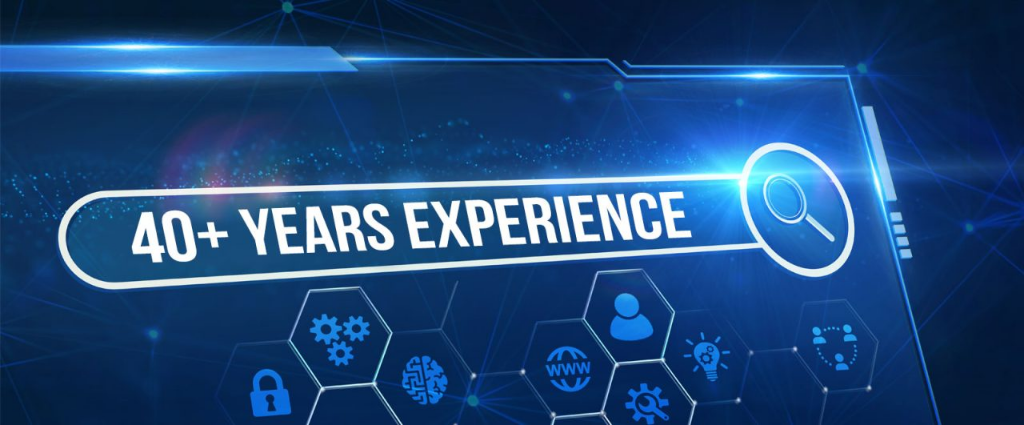Answer the following query concisely with a single word or phrase:
What does the padlock icon represent?

Security